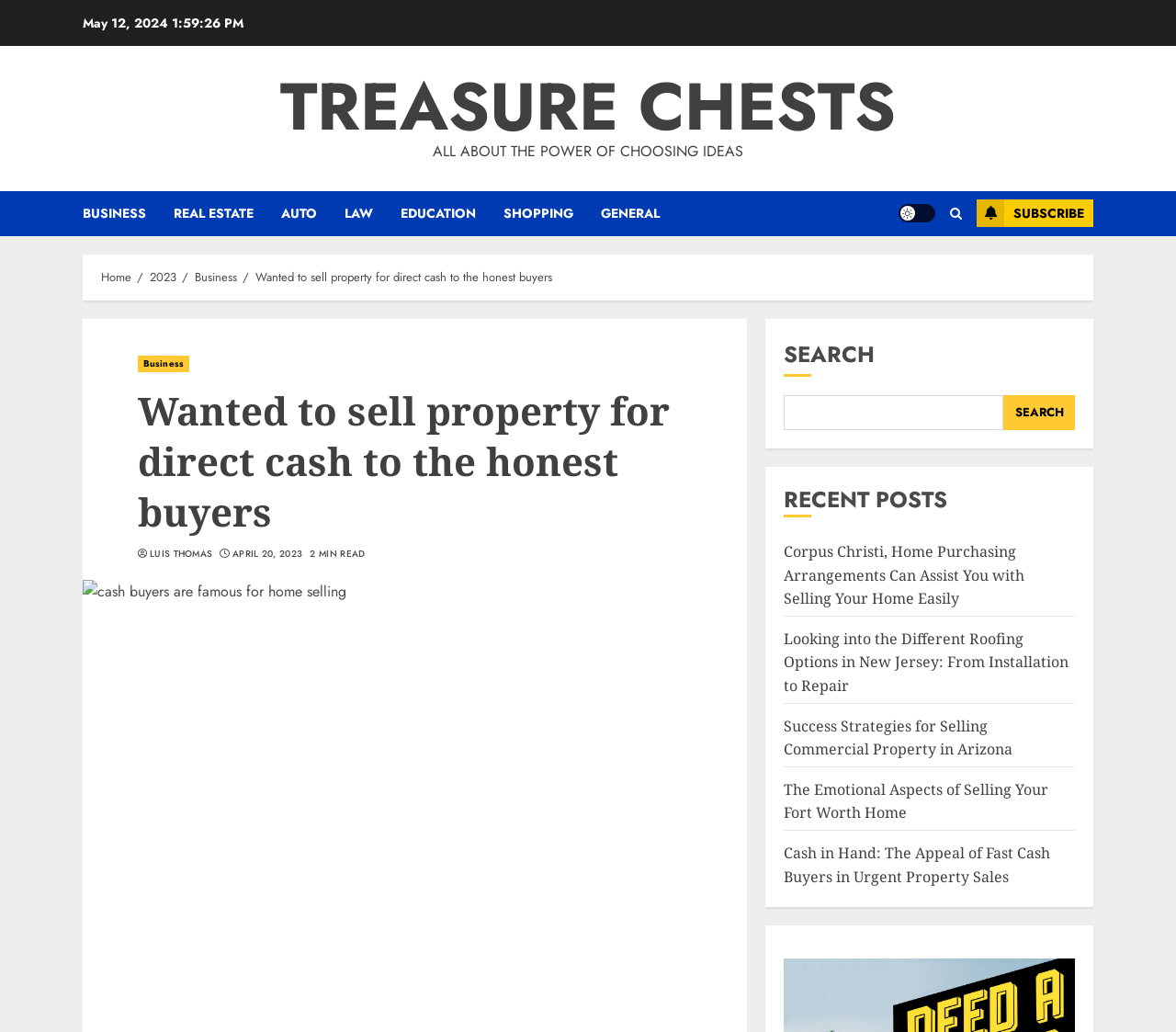Using the information in the image, could you please answer the following question in detail:
How many recent posts are listed on the page?

I looked at the section labeled 'RECENT POSTS' and counted the number of links listed, which is 5. These links are likely recent posts or articles on the website.